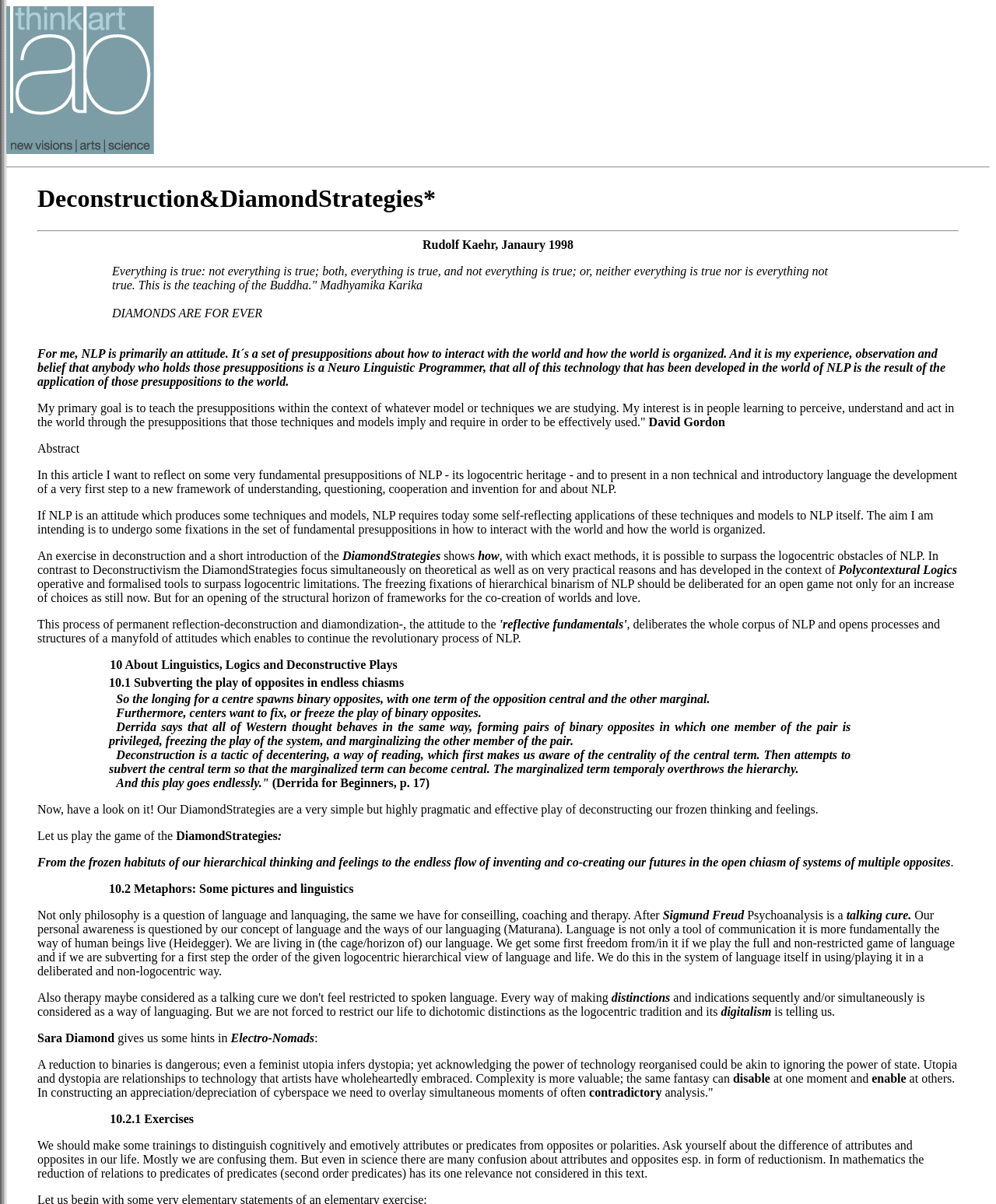Describe in detail what you see on the webpage.

This webpage appears to be an article or academic paper discussing the concepts of deconstruction and Diamond Strategies in the context of Neuro-Linguistic Programming (NLP). 

At the top of the page, there is an image, followed by a horizontal separator line. Below the separator, the title "Deconstruction&DiamondStrategies*" is displayed prominently. 

The main content of the page is divided into sections, each with a heading and multiple paragraphs of text. The first section appears to introduce the concept of NLP and its relationship to deconstruction. 

The text is dense and philosophical, with quotes from various authors, including the Buddha and Derrida. The author discusses the importance of self-reflection and the need to challenge logocentric thinking in NLP. 

The page also includes subheadings, such as "Abstract", "10 About Linguistics, Logics and Deconstructive Plays", and "10.2 Metaphors: Some pictures and linguistics". These sections delve deeper into the concepts of deconstruction and Diamond Strategies, exploring their applications in linguistics, philosophy, and psychology. 

Throughout the page, there are references to various authors and thinkers, including David Gordon, Sara Diamond, and Sigmund Freud. The text is interspersed with quotes and excerpts from their works. 

At the bottom of the page, there is a section titled "10.2.1 Exercises", which appears to provide practical exercises for readers to apply the concepts discussed in the article.